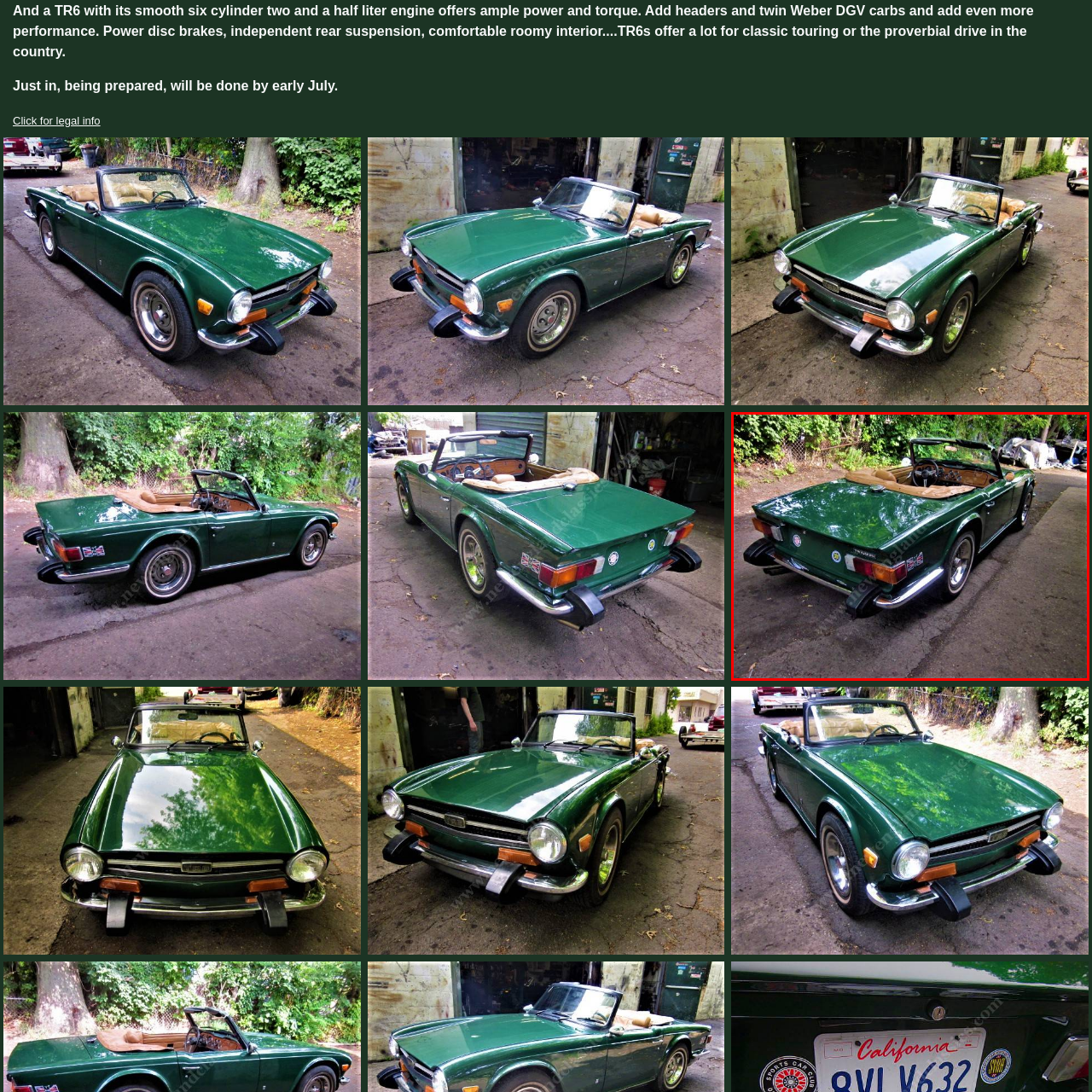What is the shape of the taillights?
Look at the image highlighted within the red bounding box and provide a detailed answer to the question.

The caption describes the taillights as 'stylish round taillights', which implies that the shape of the taillights is round.